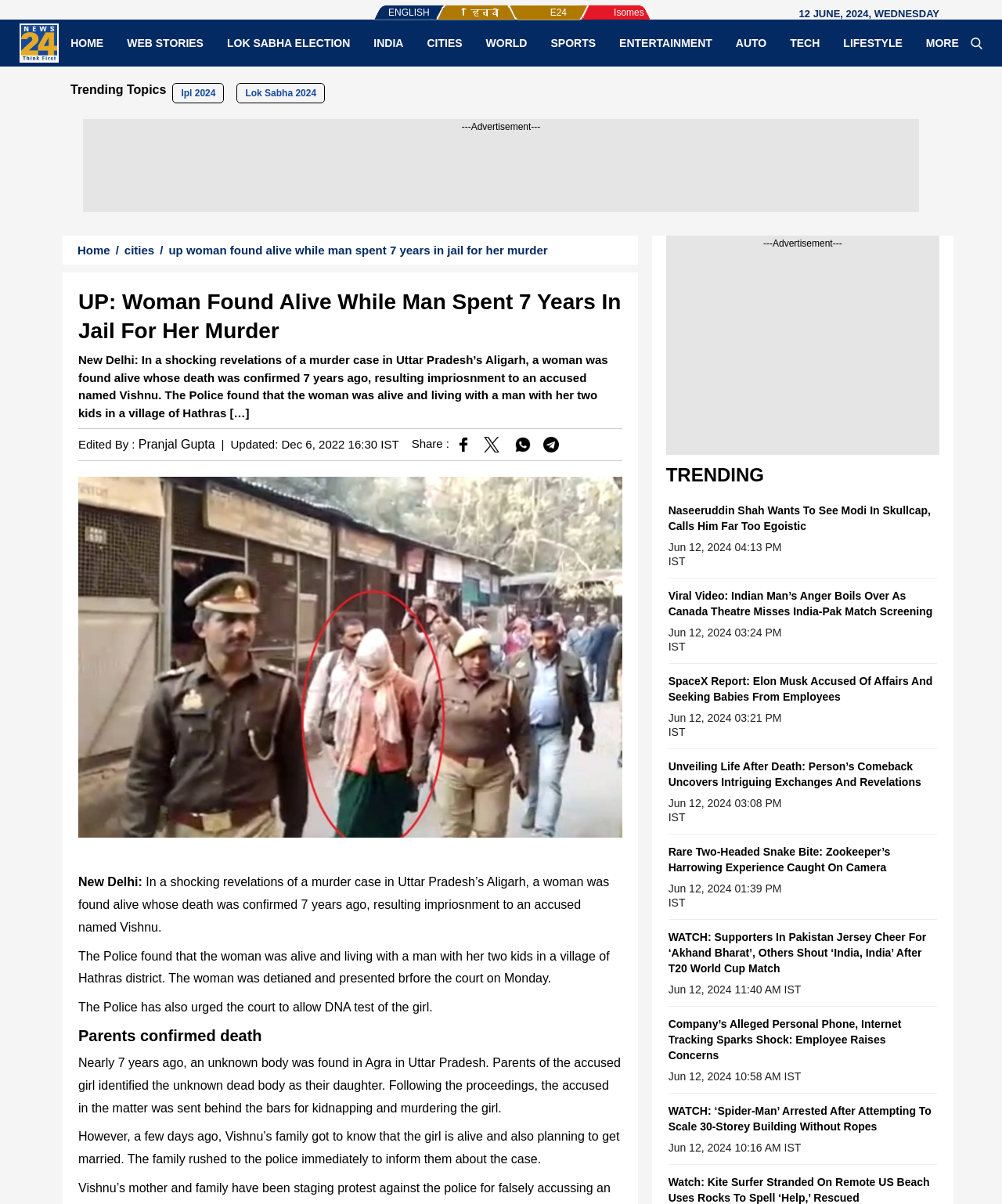Determine the bounding box coordinates of the element's region needed to click to follow the instruction: "Click on the 'TRENDING' link". Provide these coordinates as four float numbers between 0 and 1, formatted as [left, top, right, bottom].

[0.665, 0.386, 0.762, 0.403]